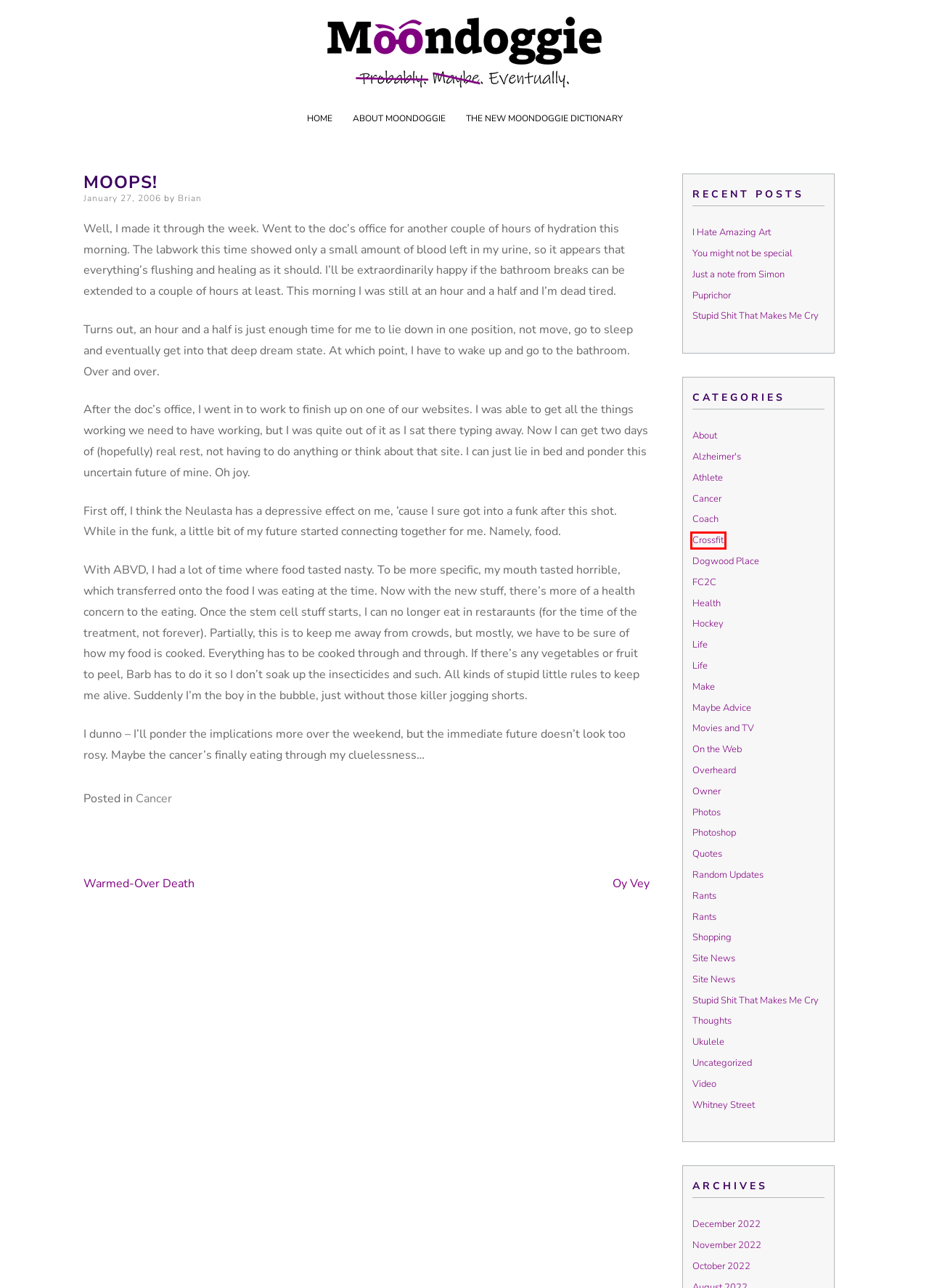Examine the screenshot of a webpage with a red bounding box around a UI element. Your task is to identify the webpage description that best corresponds to the new webpage after clicking the specified element. The given options are:
A. Crossfit – Moondoggie Productions
B. November 2022 – Moondoggie Productions
C. December 2022 – Moondoggie Productions
D. Health – Moondoggie Productions
E. Video – Moondoggie Productions
F. Uncategorized – Moondoggie Productions
G. Rants – Moondoggie Productions
H. Maybe Advice – Moondoggie Productions

A